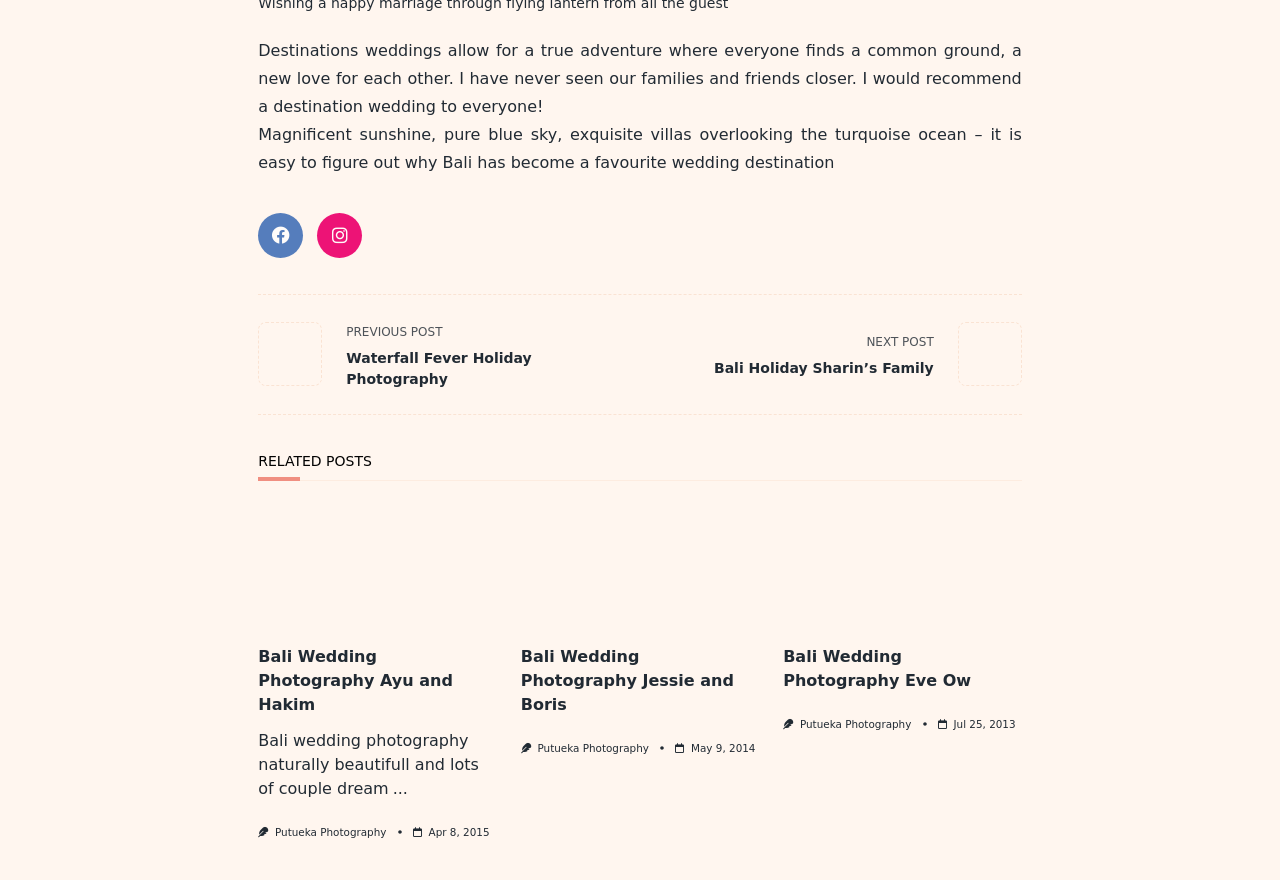What is the name of the photography studio?
Answer the question with a detailed explanation, including all necessary information.

The name of the photography studio is mentioned multiple times on the webpage, specifically in the links and images associated with the related posts.